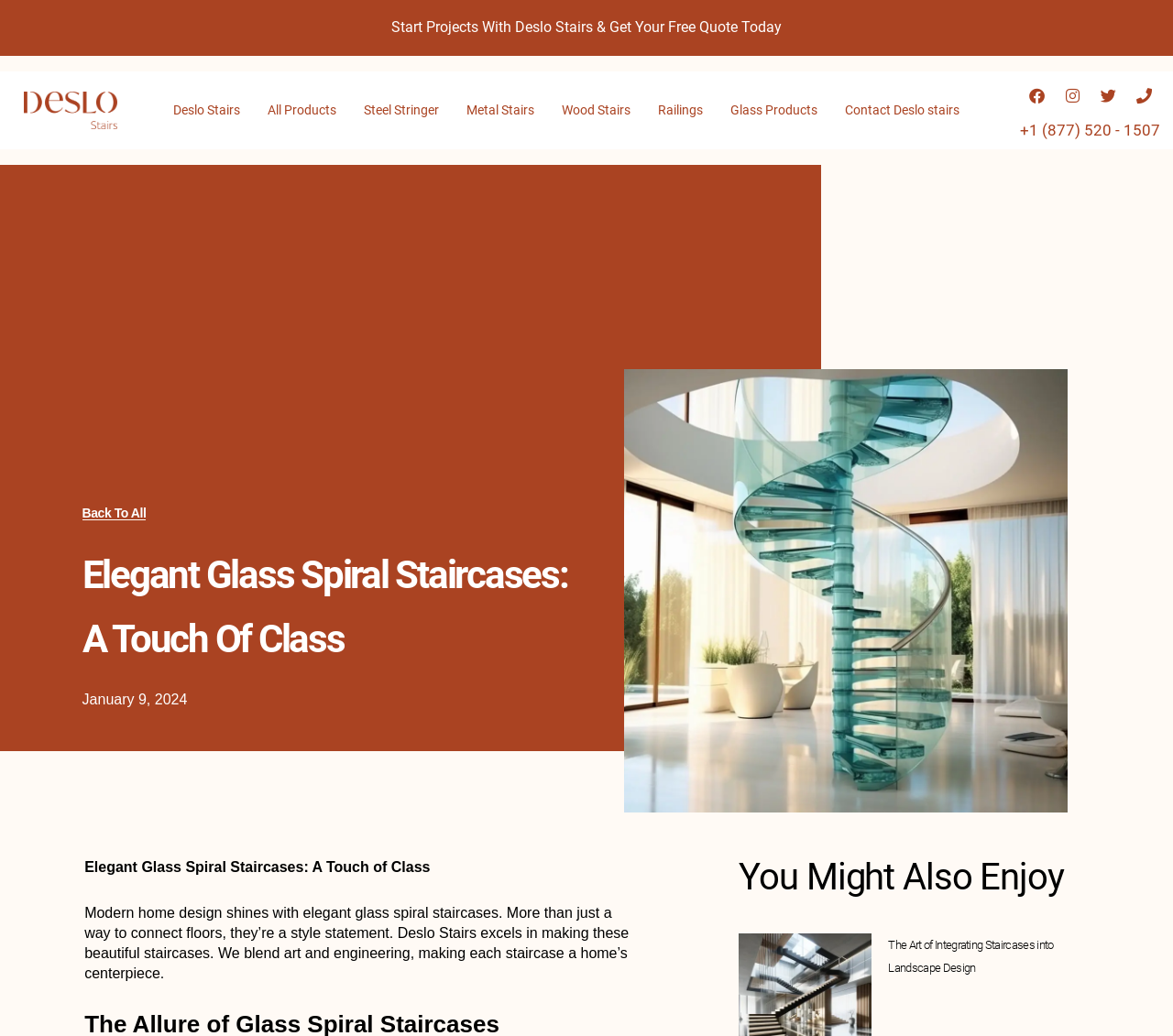What is the purpose of the 'Start Projects With Deslo Stairs & Get Your Free Quote Today' link?
Please respond to the question with a detailed and well-explained answer.

Based on the link's text and its position on the webpage, it is likely that clicking on this link will allow users to start a project with Deslo Stairs and receive a free quote for their staircase needs.